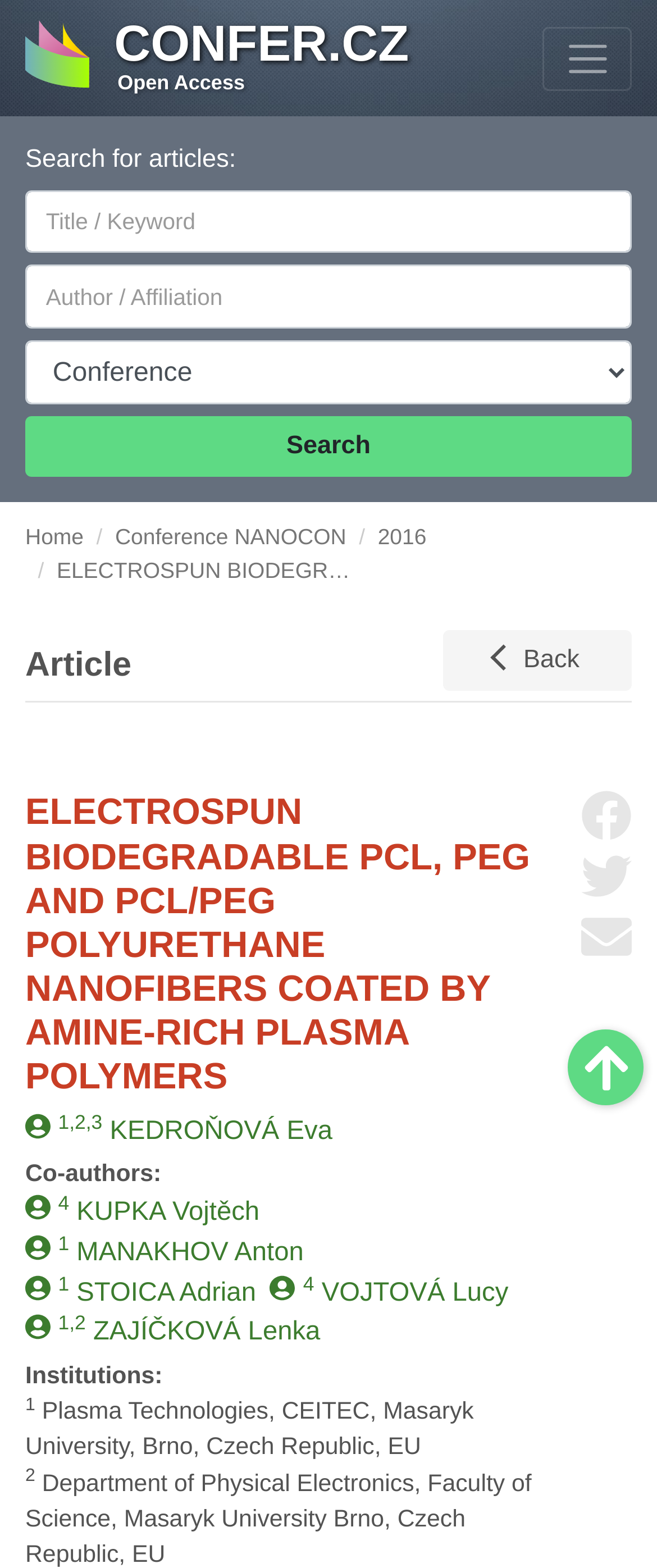Given the element description Contacts, identify the bounding box coordinates for the UI element on the webpage screenshot. The format should be (top-left x, top-left y, bottom-right x, bottom-right y), with values between 0 and 1.

None